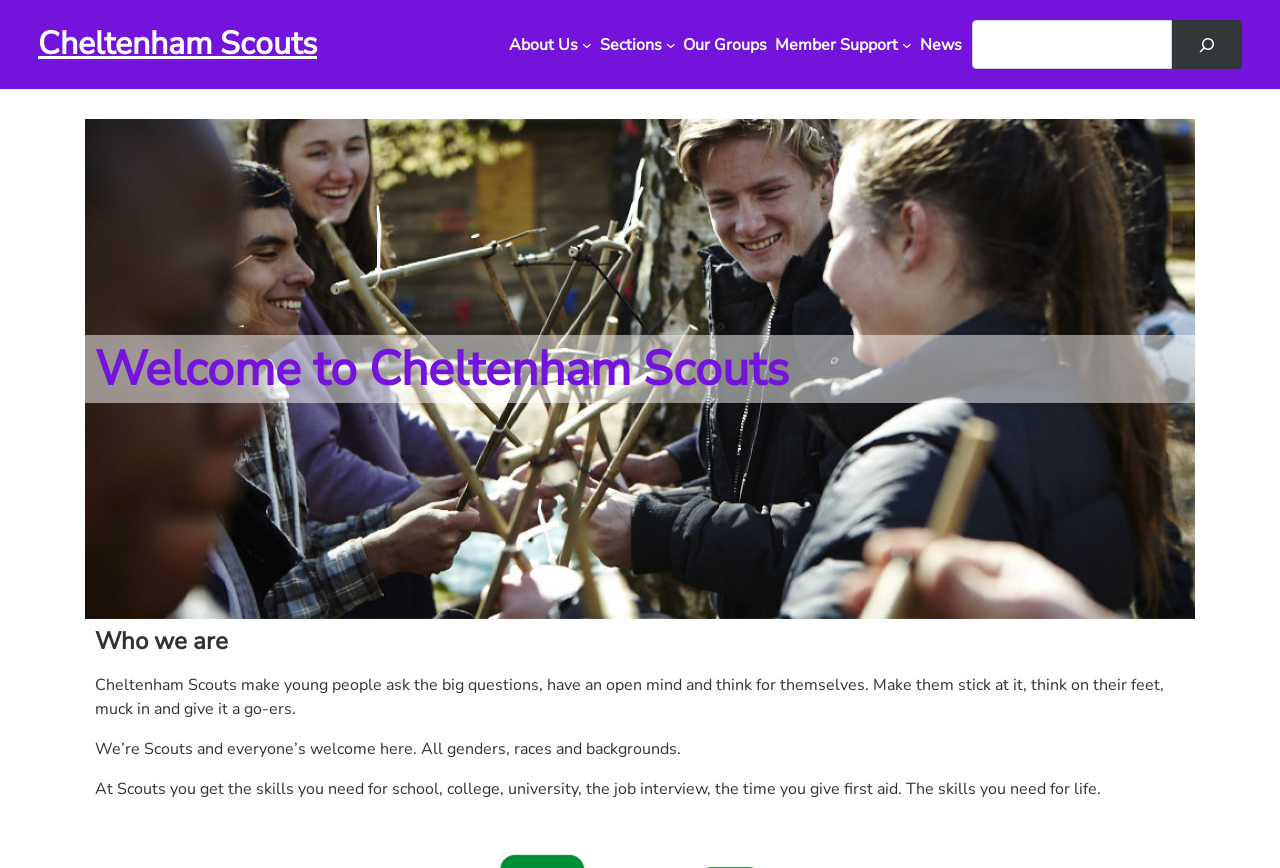From the screenshot, find the bounding box of the UI element matching this description: "News". Supply the bounding box coordinates in the form [left, top, right, bottom], each a float between 0 and 1.

[0.719, 0.038, 0.752, 0.065]